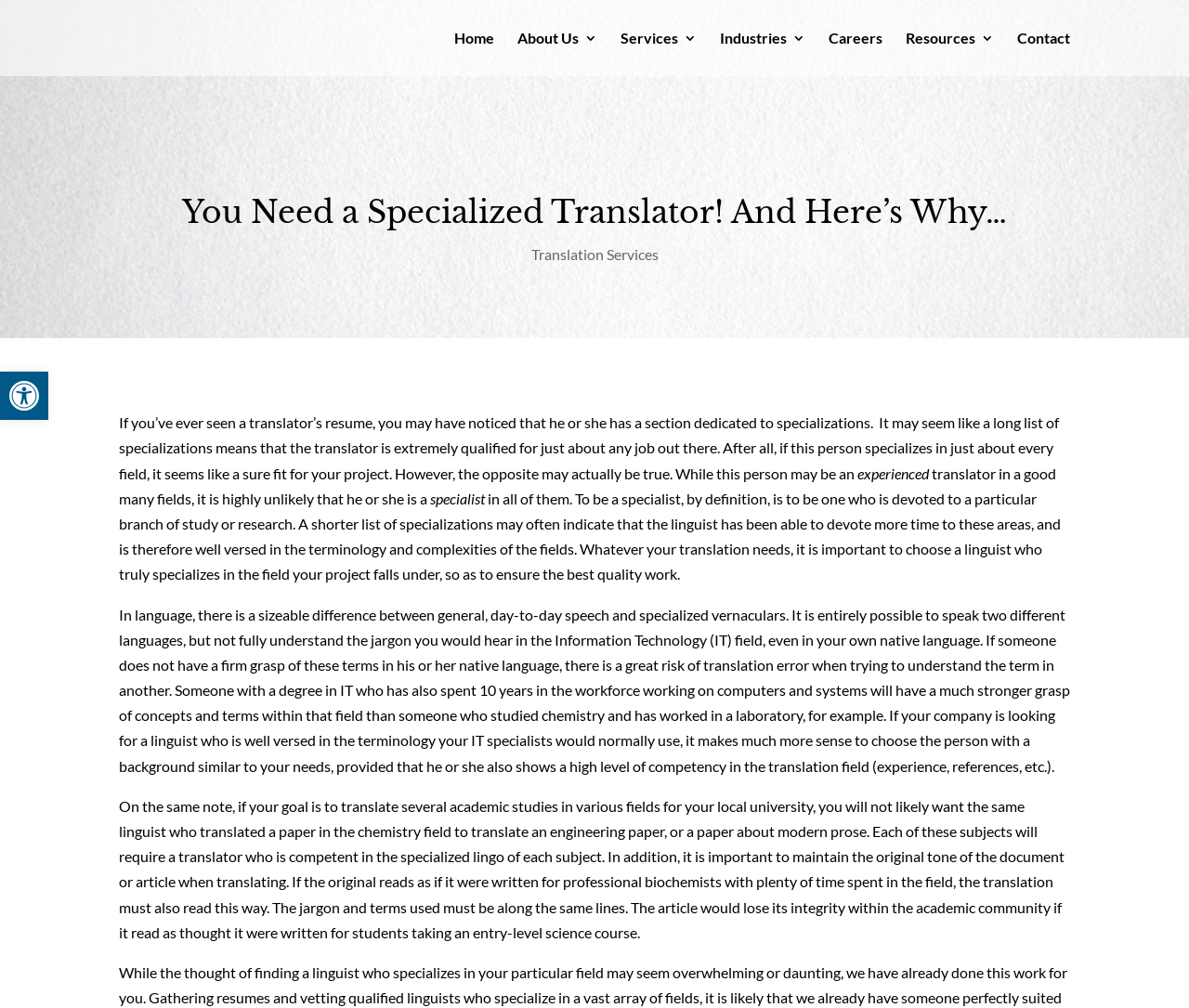Determine the bounding box coordinates for the clickable element required to fulfill the instruction: "Go to home page". Provide the coordinates as four float numbers between 0 and 1, i.e., [left, top, right, bottom].

[0.382, 0.031, 0.416, 0.076]